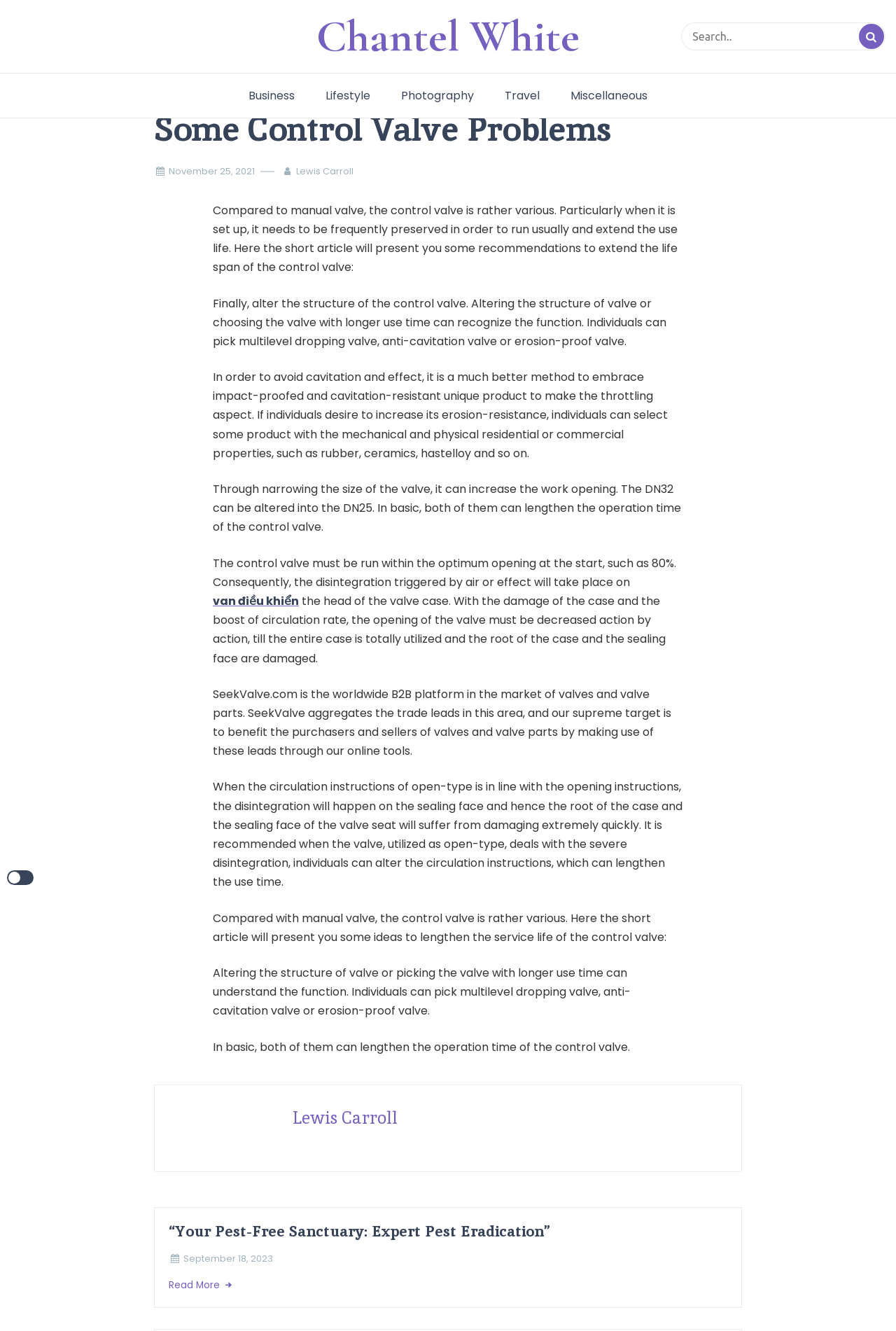Utilize the information from the image to answer the question in detail:
What is the purpose of altering the structure of the control valve?

I found the answer in the StaticText 'Finally, alter the structure of the control valve. Altering the structure of valve or choosing the valve with longer use time can recognize the function.' with bounding box coordinates [0.237, 0.222, 0.744, 0.262]. This text explains the purpose of altering the structure of the control valve.